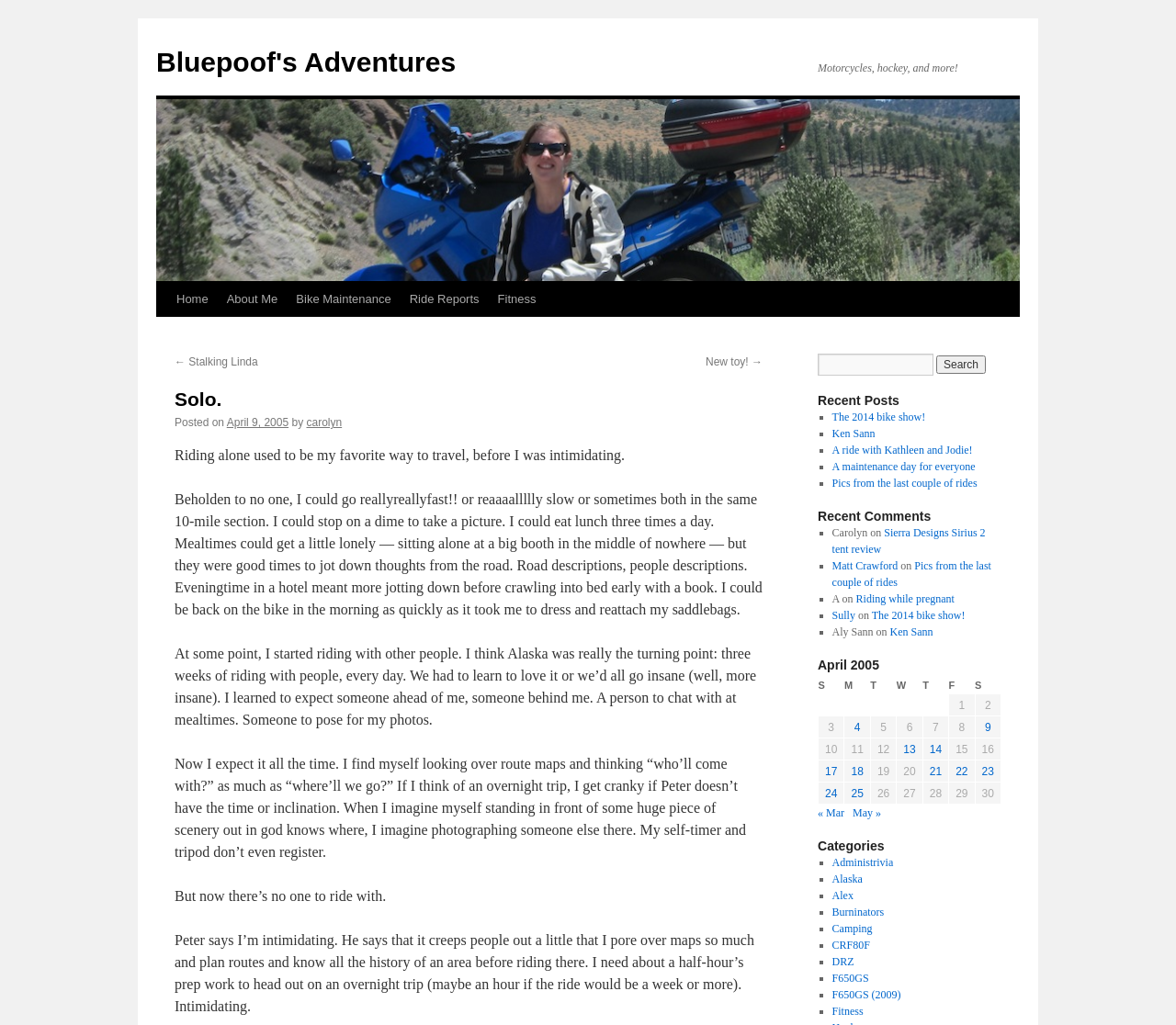Identify the bounding box coordinates of the clickable region to carry out the given instruction: "Click on the link 'Ride Reports'".

[0.34, 0.275, 0.415, 0.309]